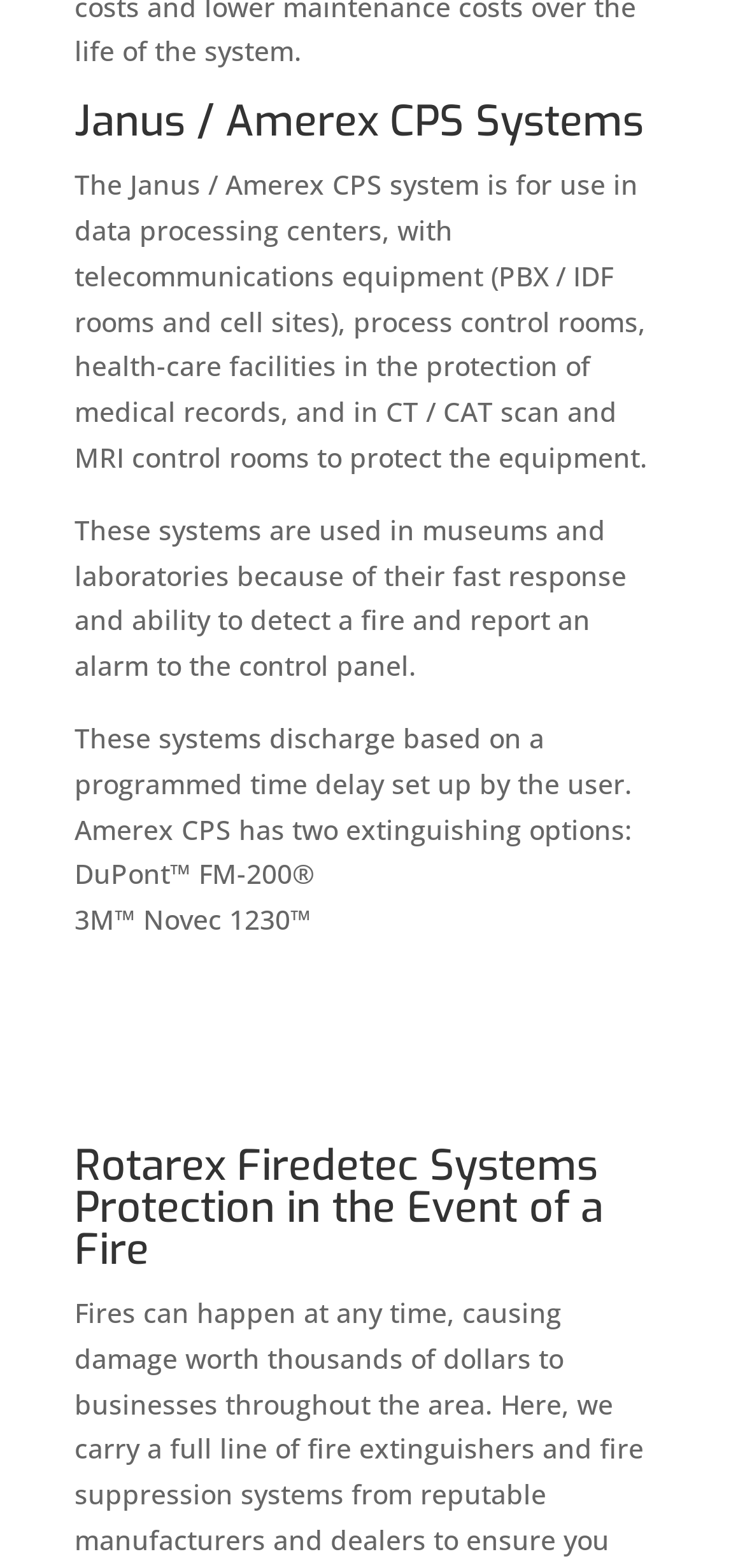What is the characteristic of Janus / Amerex CPS systems? Please answer the question using a single word or phrase based on the image.

Fast response